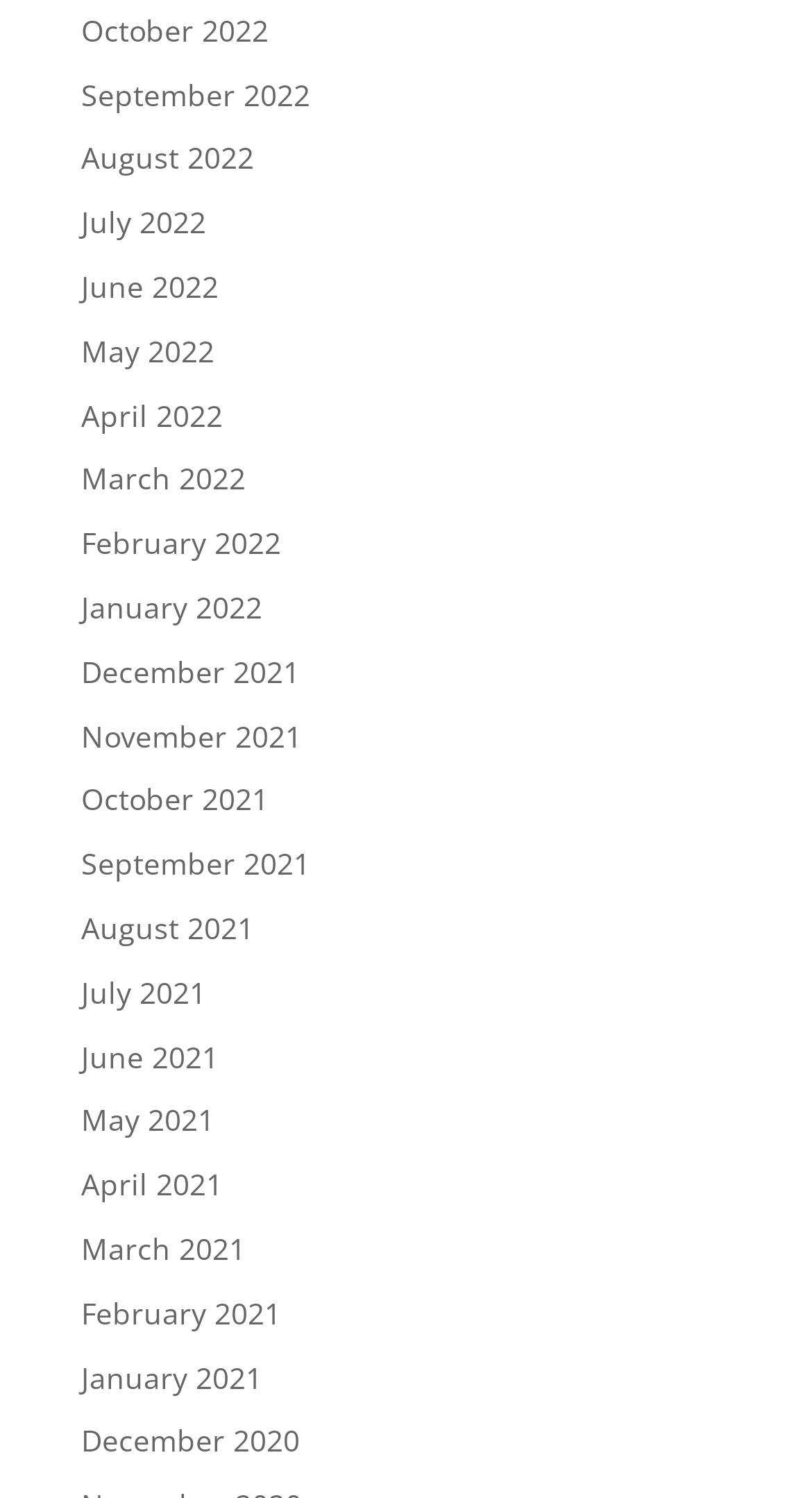Specify the bounding box coordinates of the area to click in order to execute this command: 'View September 2021'. The coordinates should consist of four float numbers ranging from 0 to 1, and should be formatted as [left, top, right, bottom].

[0.1, 0.563, 0.382, 0.59]